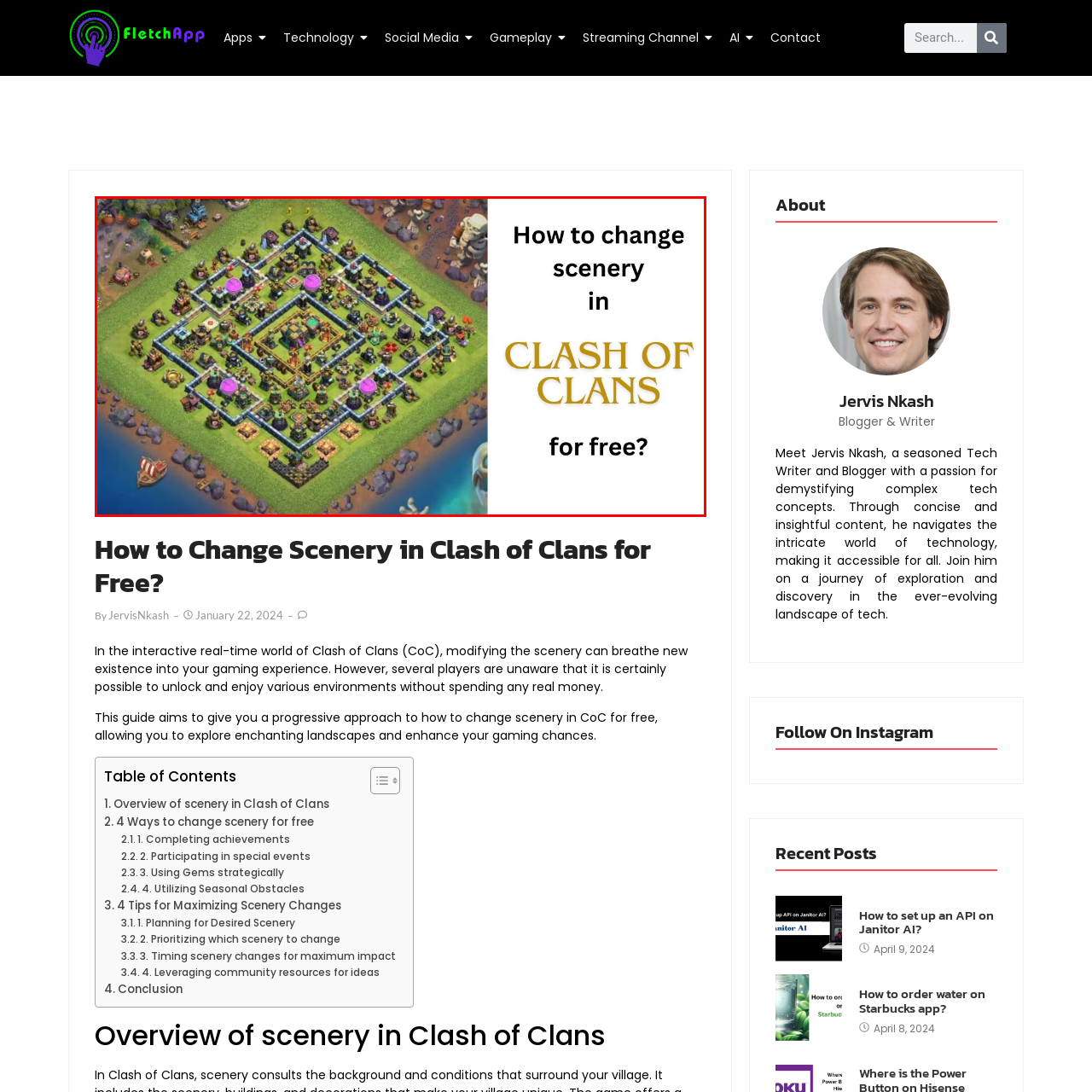Generate a detailed caption for the picture that is marked by the red rectangle.

This captivating image illustrates a vibrant layout from the popular mobile strategy game, Clash of Clans (CoC). Dominating the left side is a carefully arranged base, showcasing a blend of defensive structures, army buildings, and decorative elements that highlight the game's intricate landscape design. Surrounding the central structures are lush green fields and a waterfront, enhancing the picturesque environment. 

On the right side, the text poses the intriguing question: "How to change scenery in CLASH OF CLANS for free?" This suggests a guide aimed at players eager to refresh their in-game experience without incurring costs. The design harmonizes elements of gameplay strategy with visual appeal, setting the stage for discovering ways to creatively customize and enhance their virtual town.